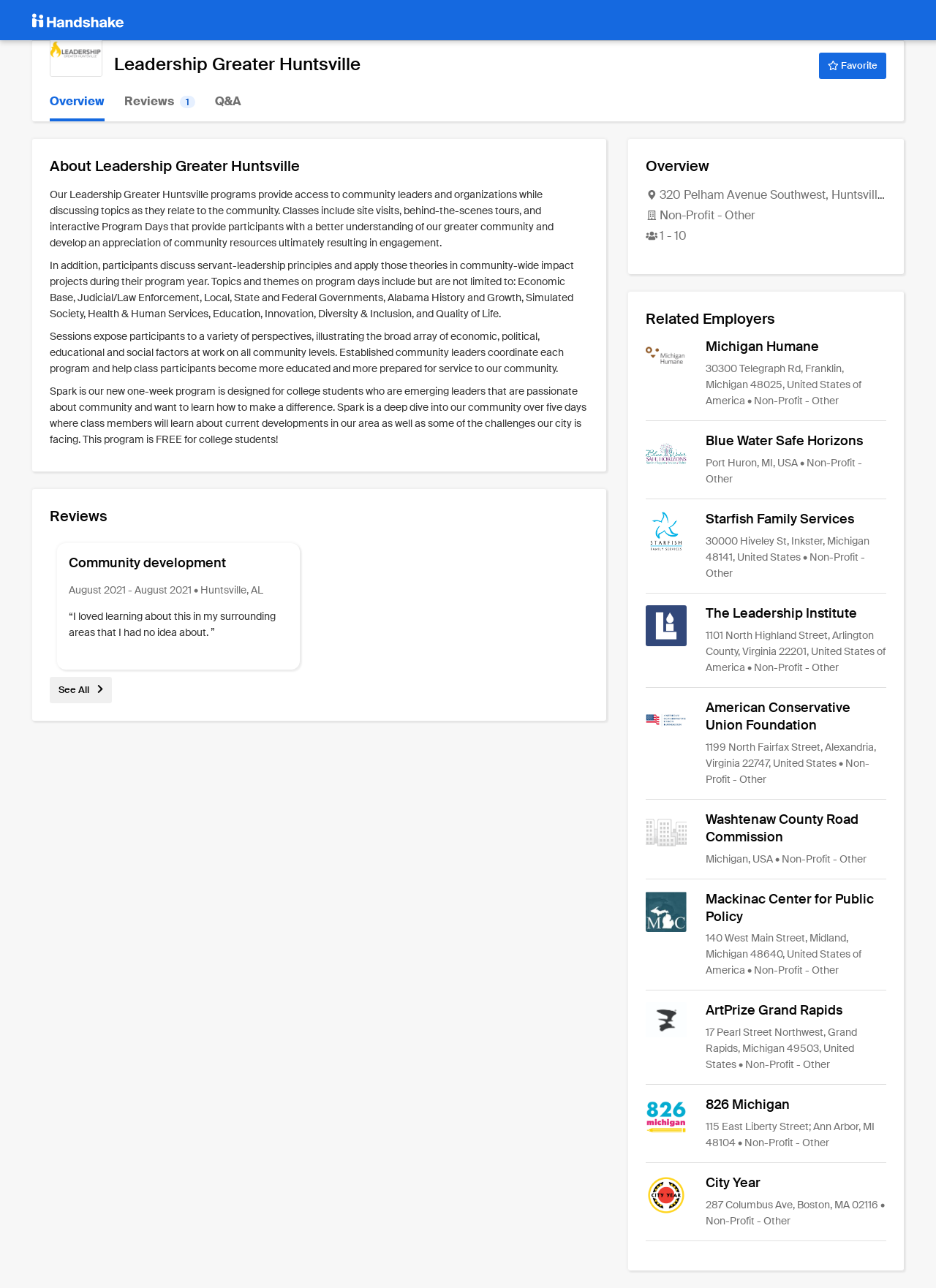Answer with a single word or phrase: 
How many employers are listed as related to Leadership Greater Huntsville?

7